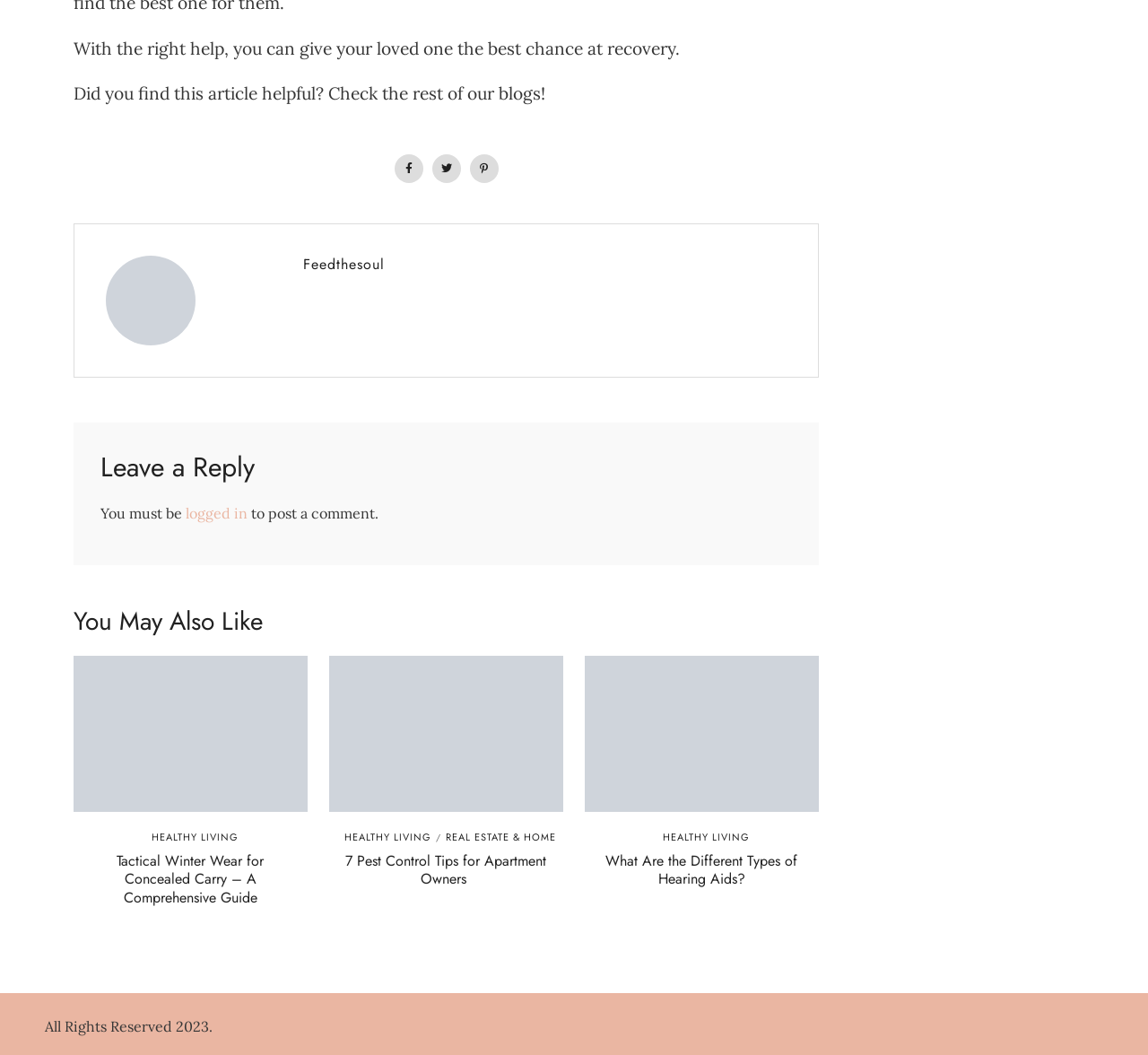What is the main topic of the webpage?
Please answer the question with a detailed response using the information from the screenshot.

Based on the static text 'With the right help, you can give your loved one the best chance at recovery.' and the various article headings related to health, it can be inferred that the main topic of the webpage is recovery and health.